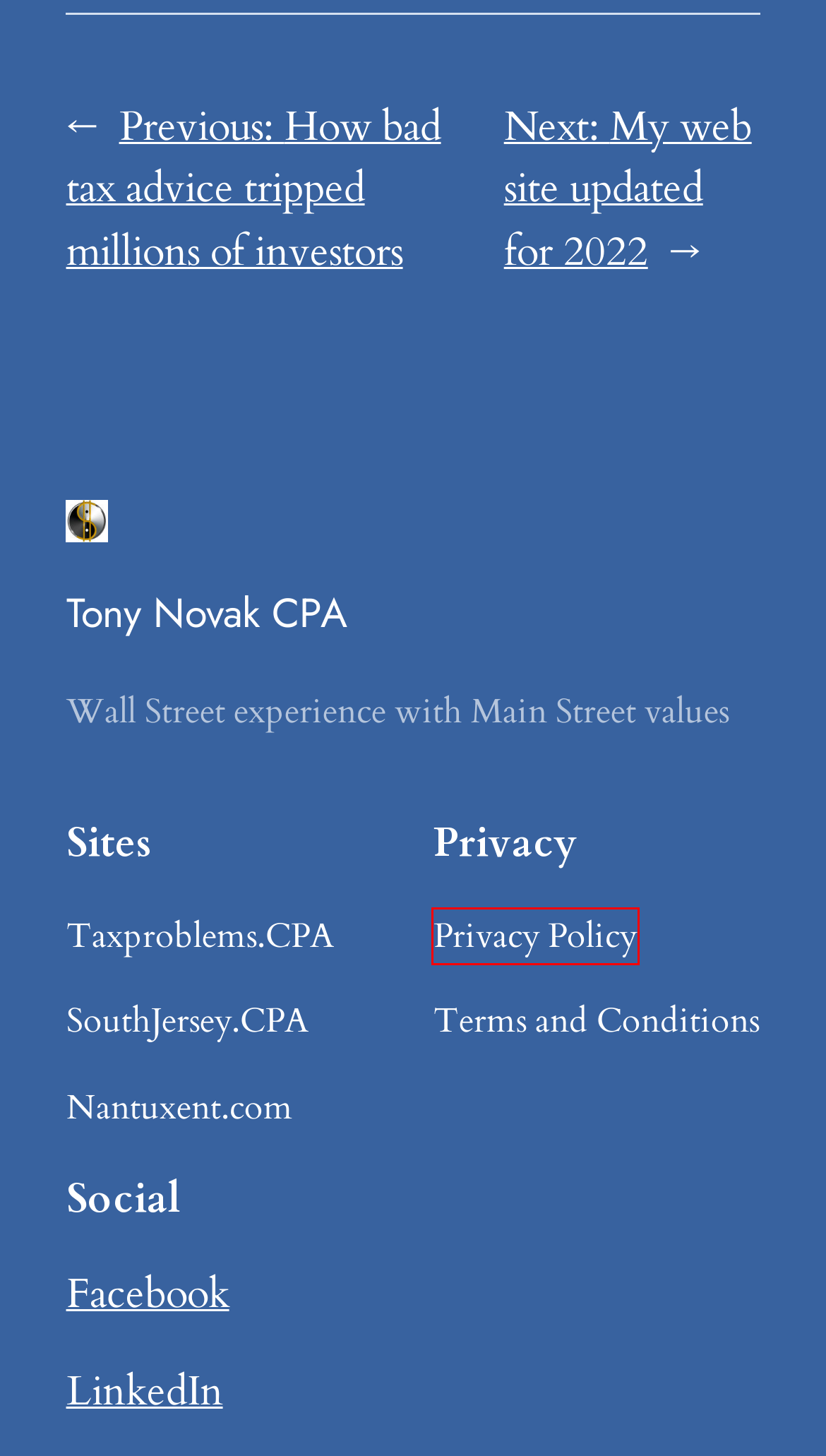Review the screenshot of a webpage which includes a red bounding box around an element. Select the description that best fits the new webpage once the element in the bounding box is clicked. Here are the candidates:
A. SouthJersey.CPA
B. How bad tax advice tripped millions of investors – Tony Novak CPA
C. TaxProblems.CPA – your tax problem solver
D. My web site updated for 2022 – Tony Novak CPA
E. Privacy & Security – Tony Novak CPA
F. Engagement Agreement – Tony Novak CPA
G. Nantuxent.com – Tony Novak CPA, MBA. MT
H. Tax Planning – Tony Novak CPA

E